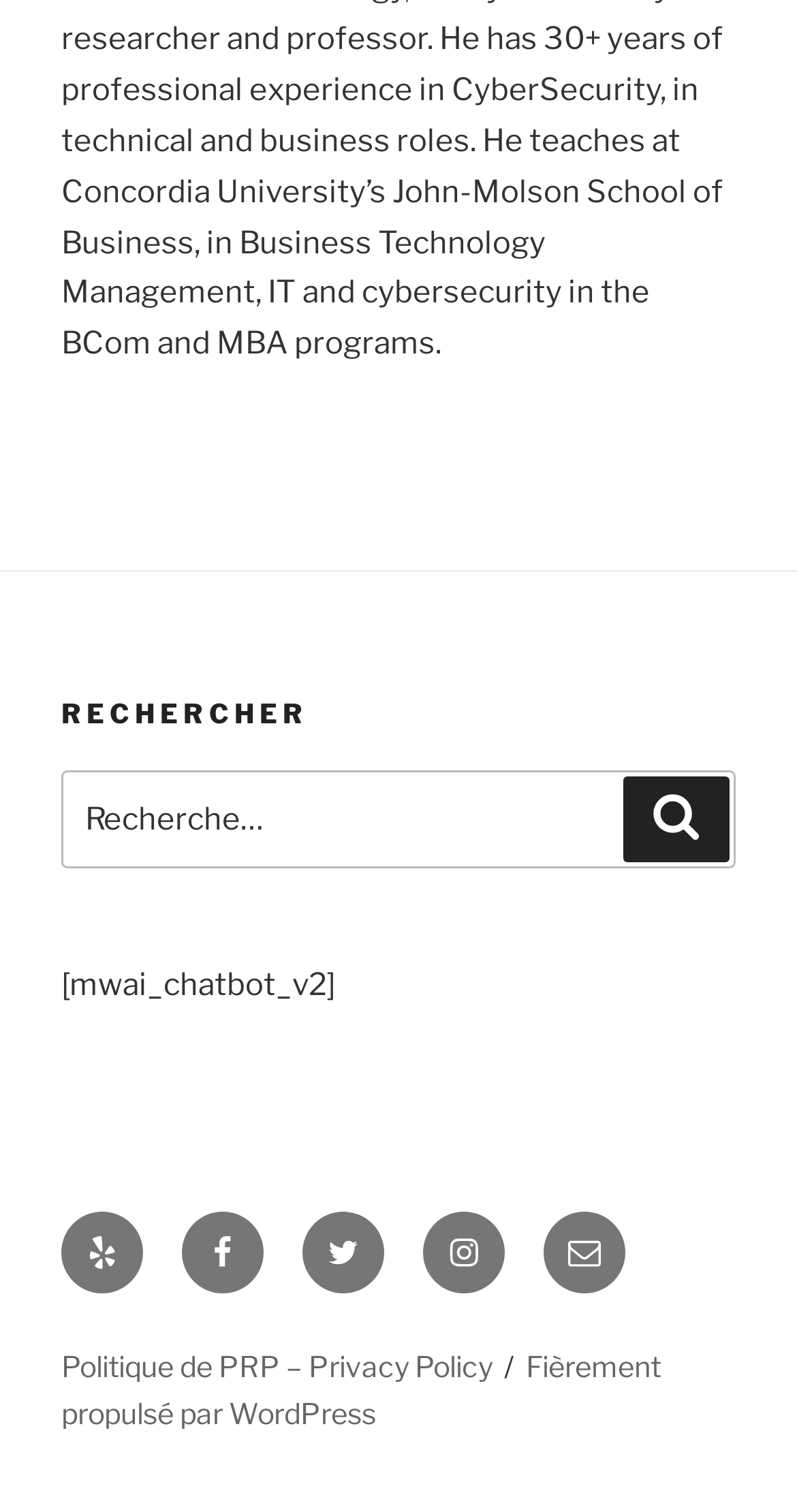What is the purpose of the search box?
Answer the question with as much detail as possible.

The search box is located at the top of the page, below the 'RECHERCHER' heading, and has a button labeled 'Rechercher'. This suggests that the search box is intended for users to input search queries and retrieve relevant results.